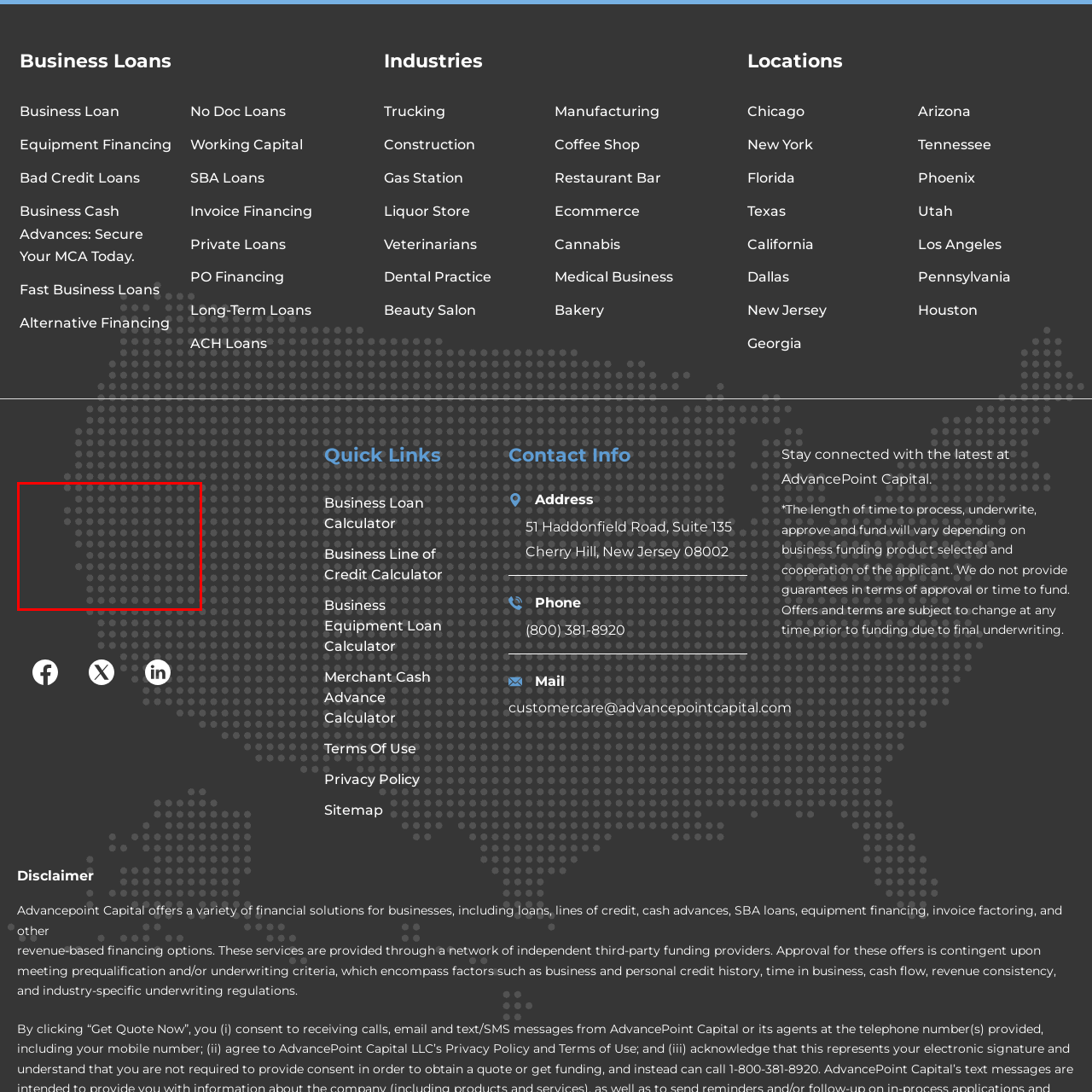Provide an extensive and detailed caption for the image section enclosed by the red boundary.

The image showcases the logo of the Better Business Bureau, prominently displayed in a professional and modern design. The logo is contrasted against a dark background, emphasizing its significance and credibility. This visual symbolizes trust and reliability in business practices, aligning with the theme of business loans and financial services offered on the website. The strategic placement of the logo reinforces the importance of ethical business standards, making it a fitting representation for organizations seeking to establish a trustworthy relationship with clients.